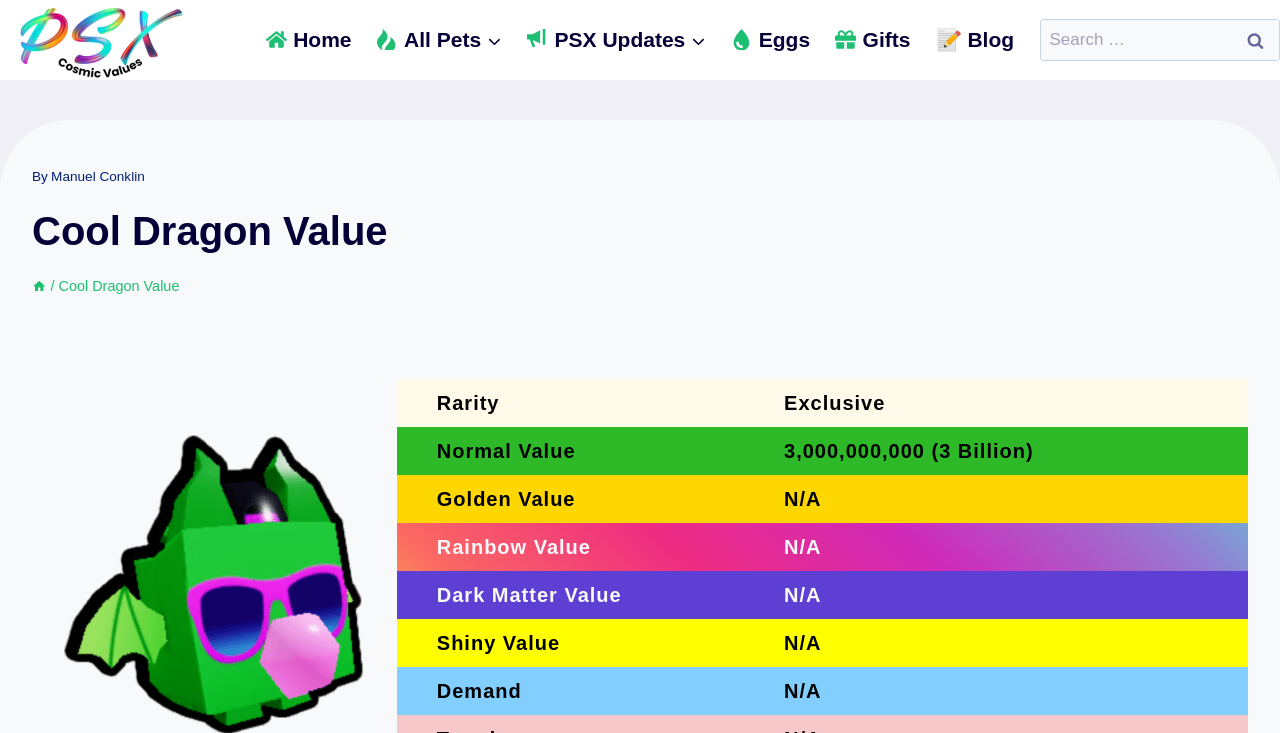Determine the bounding box coordinates of the element's region needed to click to follow the instruction: "Browse the article about US Army Unveils Latest AH-64E Apache Attack Helicopter Configuration". Provide these coordinates as four float numbers between 0 and 1, formatted as [left, top, right, bottom].

None